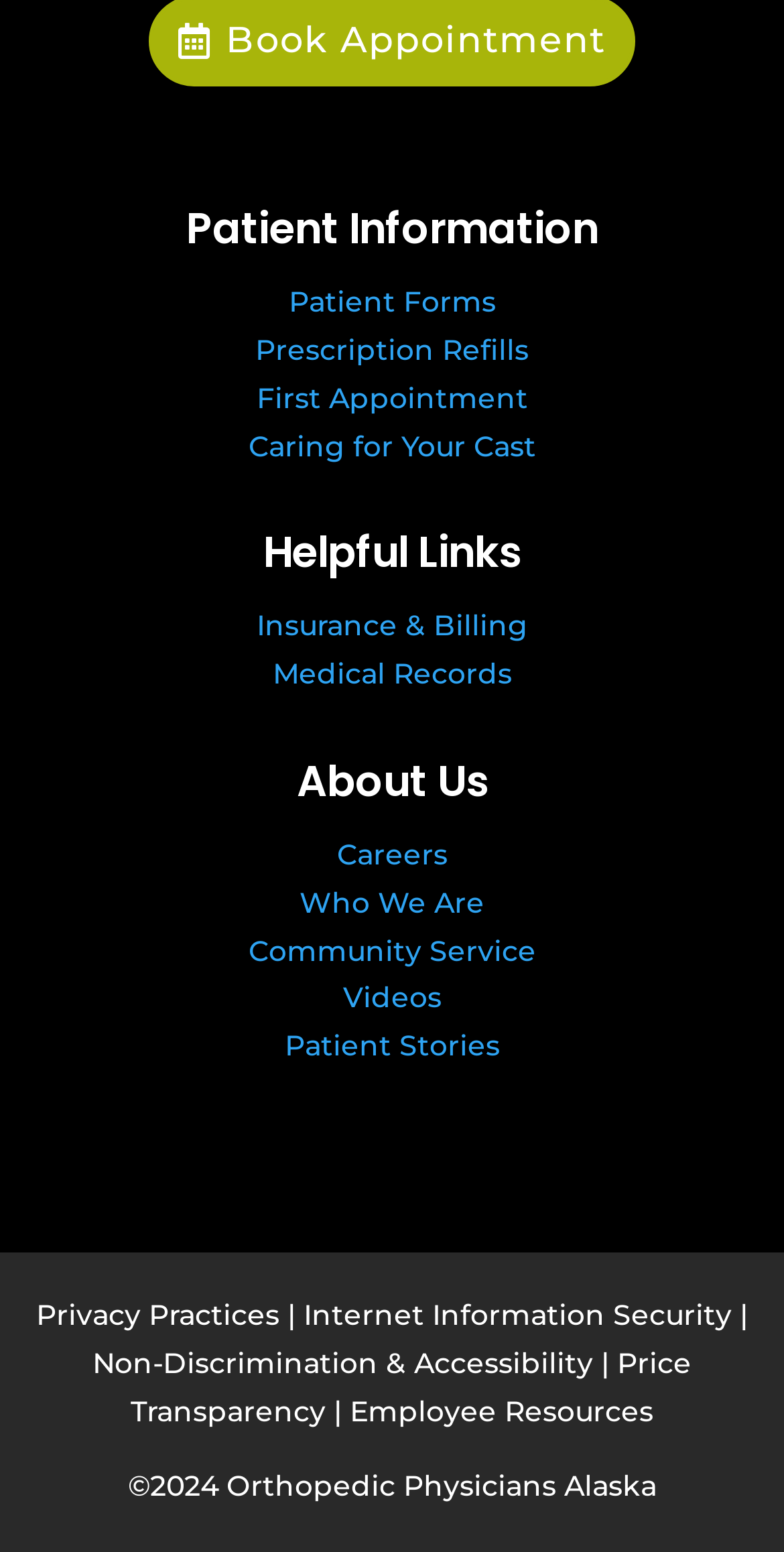Using the given description, provide the bounding box coordinates formatted as (top-left x, top-left y, bottom-right x, bottom-right y), with all values being floating point numbers between 0 and 1. Description: Caring for Your Cast

[0.317, 0.275, 0.683, 0.299]